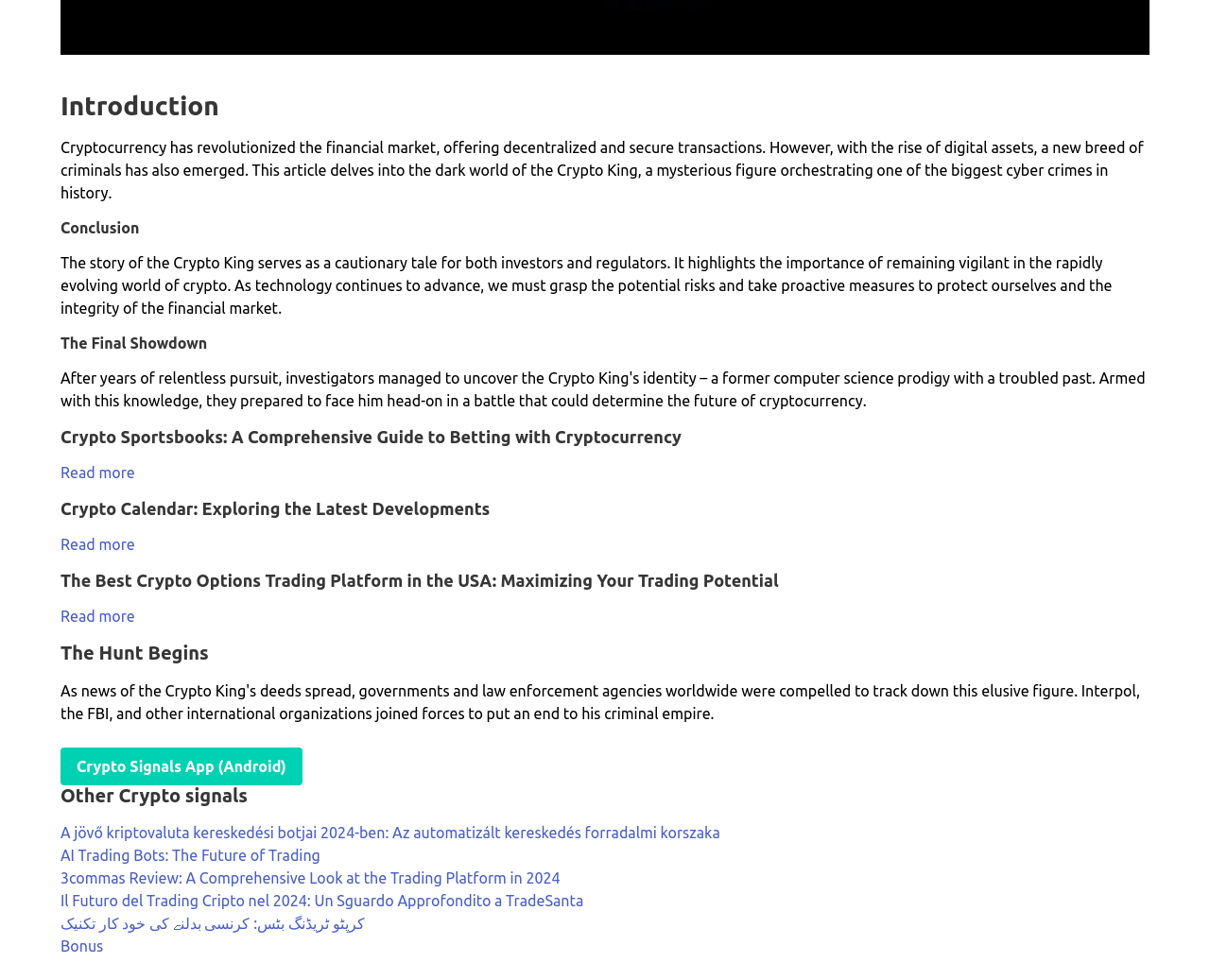Please answer the following question using a single word or phrase: 
How many 'Read more' links are on the page?

3